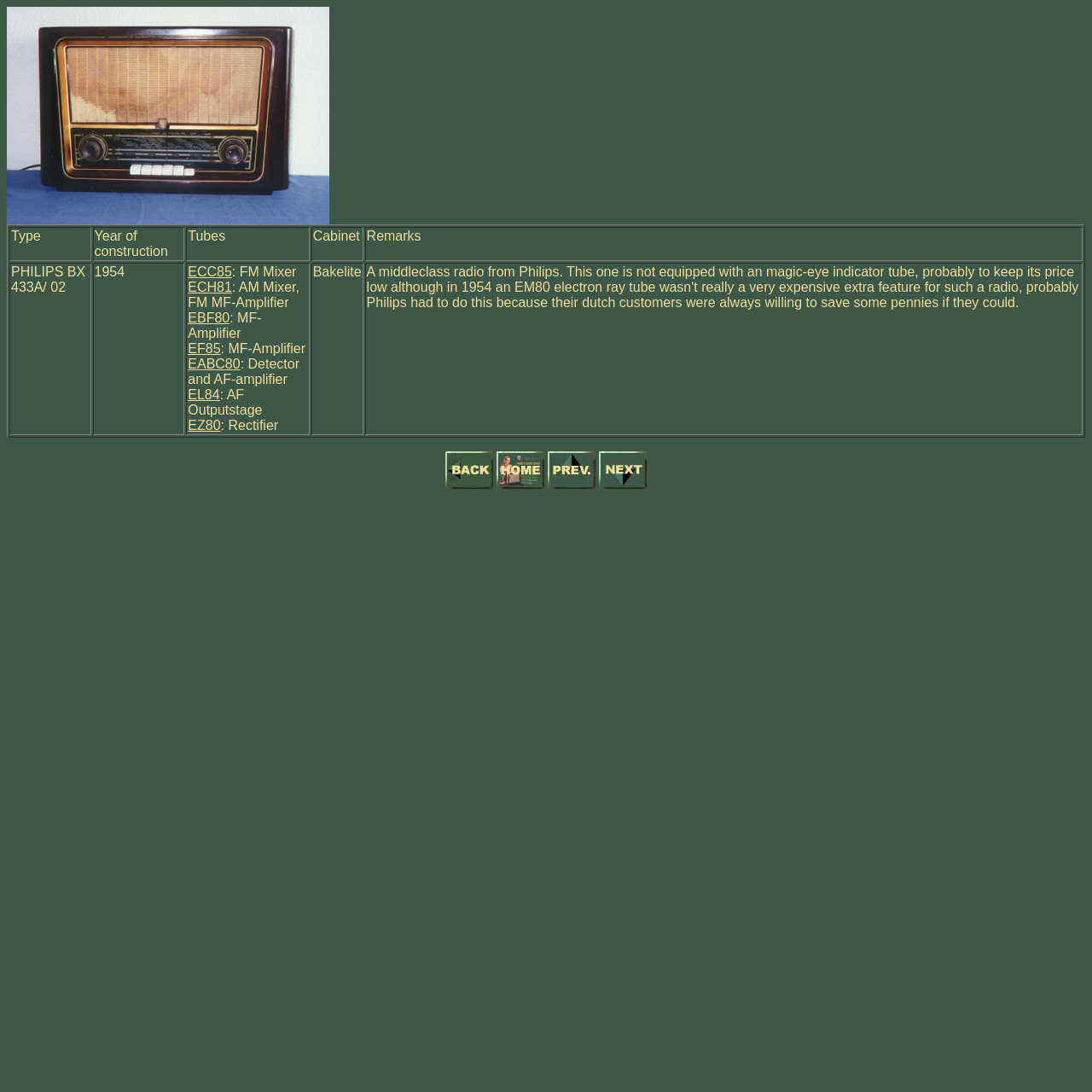What is the material of the cabinet?
Can you offer a detailed and complete answer to this question?

The material of the cabinet can be found in the table on the webpage, specifically in the first row and fourth column, where it is labeled as 'Cabinet'.